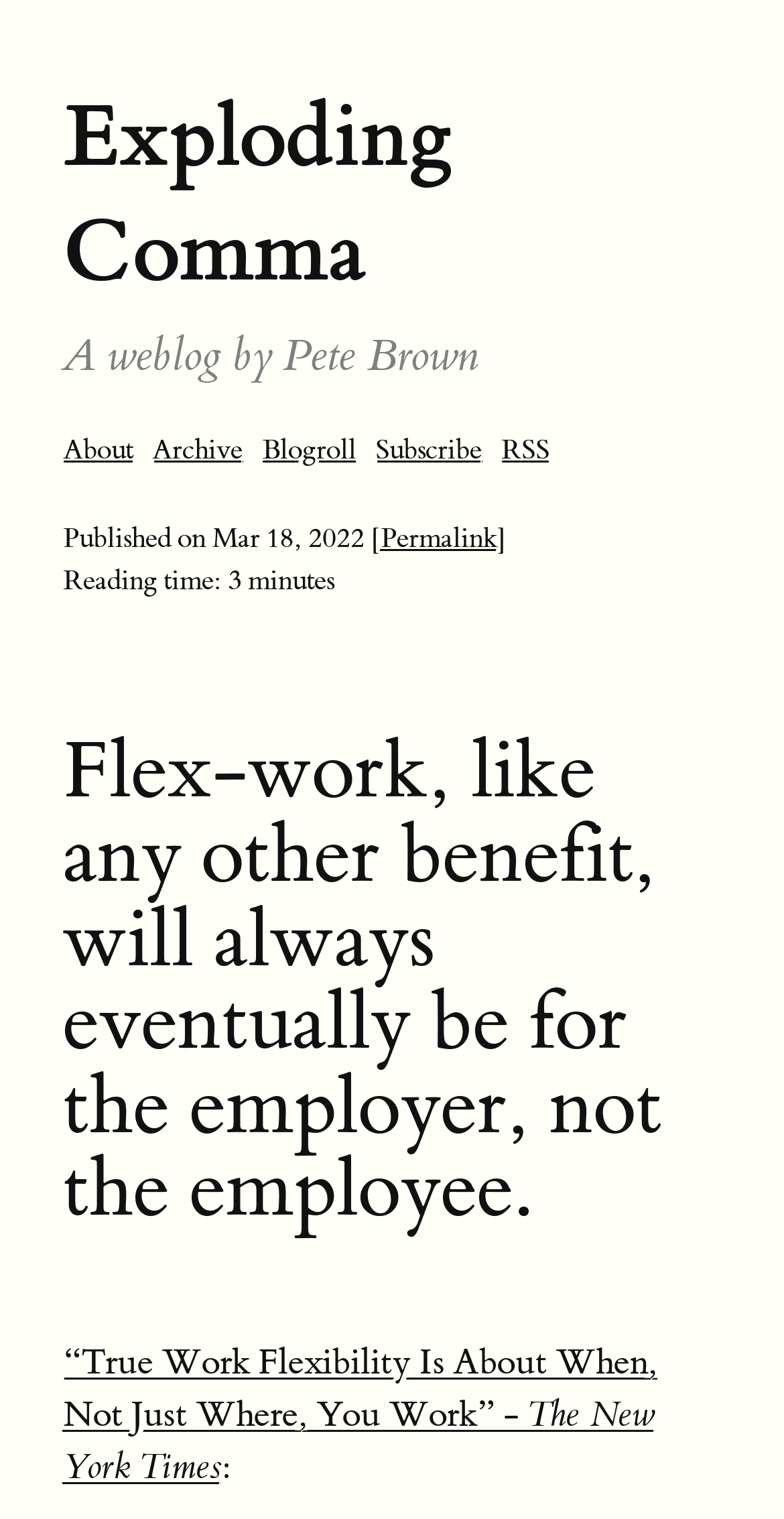Locate the coordinates of the bounding box for the clickable region that fulfills this instruction: "visit Exploding Comma".

[0.08, 0.052, 0.577, 0.203]